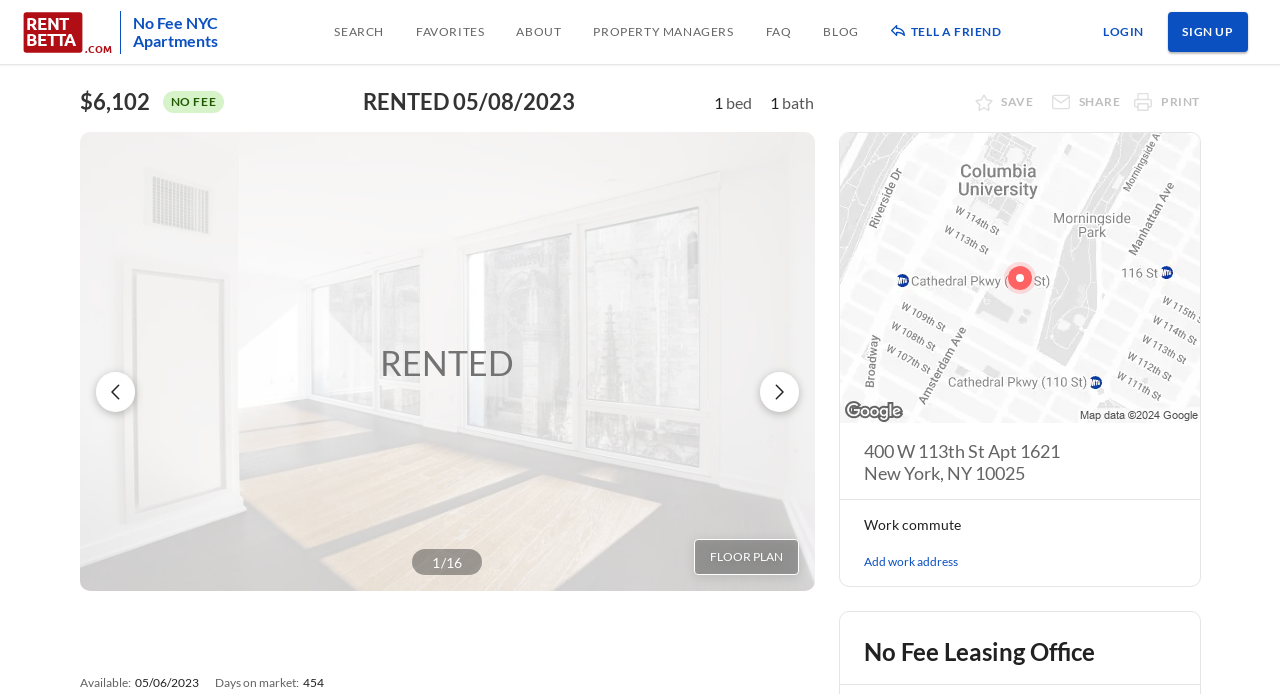Please find the bounding box coordinates of the section that needs to be clicked to achieve this instruction: "Click on the 'SIGN UP' button".

[0.912, 0.017, 0.975, 0.075]